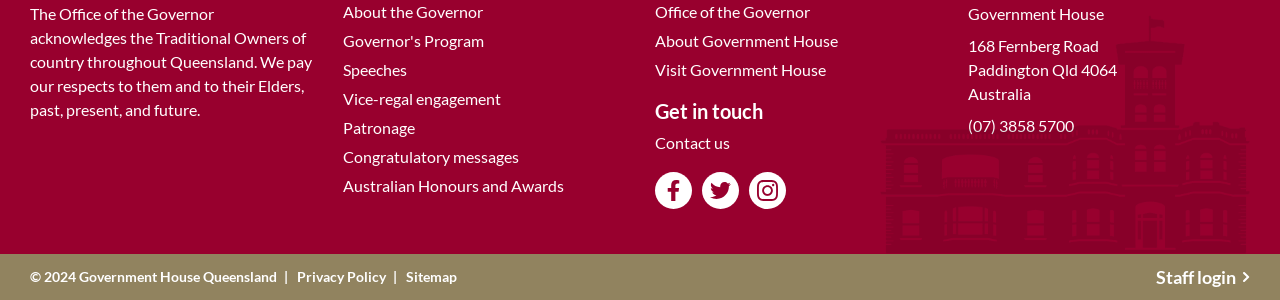Show the bounding box coordinates of the element that should be clicked to complete the task: "Visit Government House".

[0.512, 0.184, 0.645, 0.281]